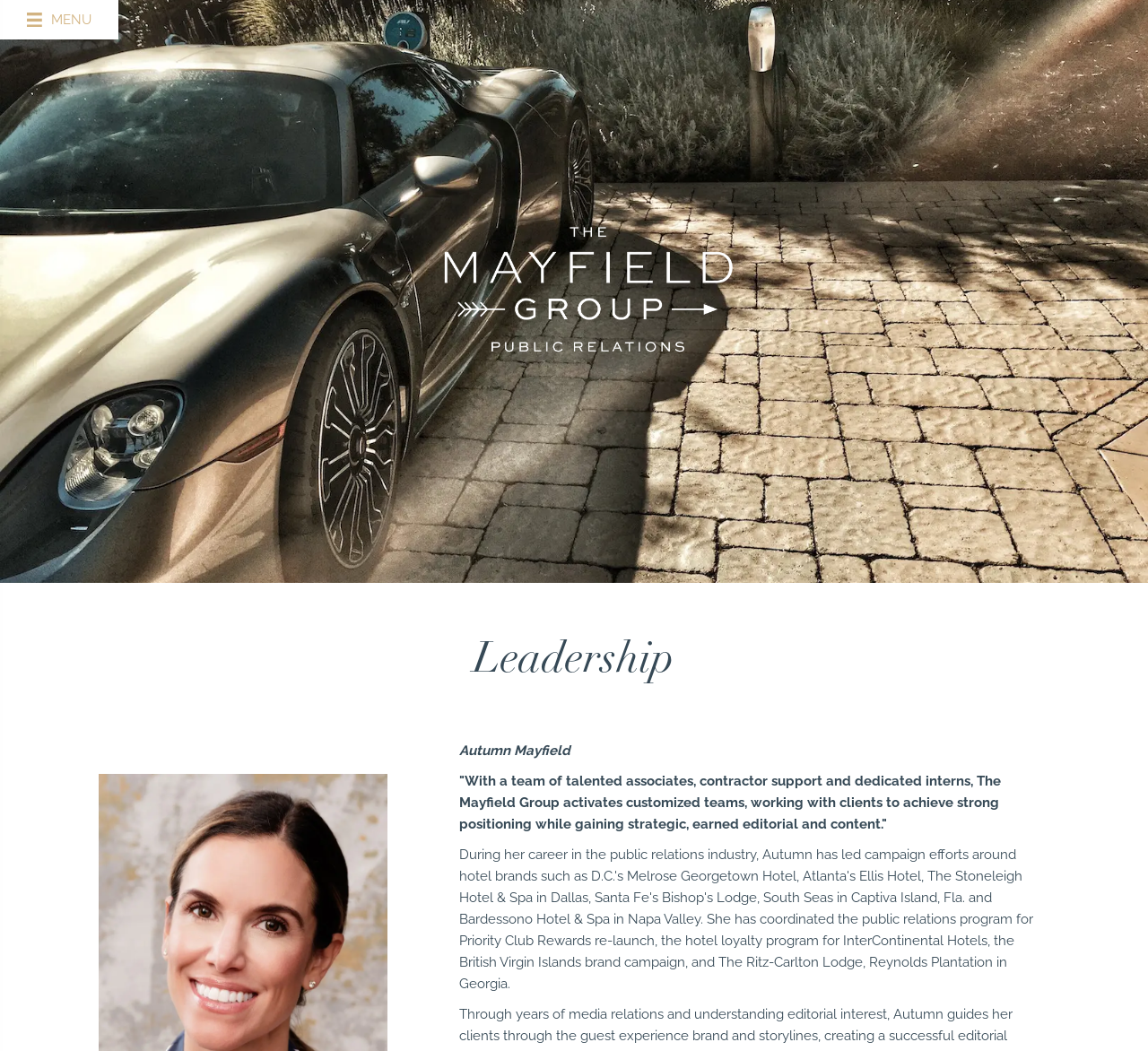Provide a brief response to the question below using one word or phrase:
What is the role of the associates, contractor support, and interns?

To support clients